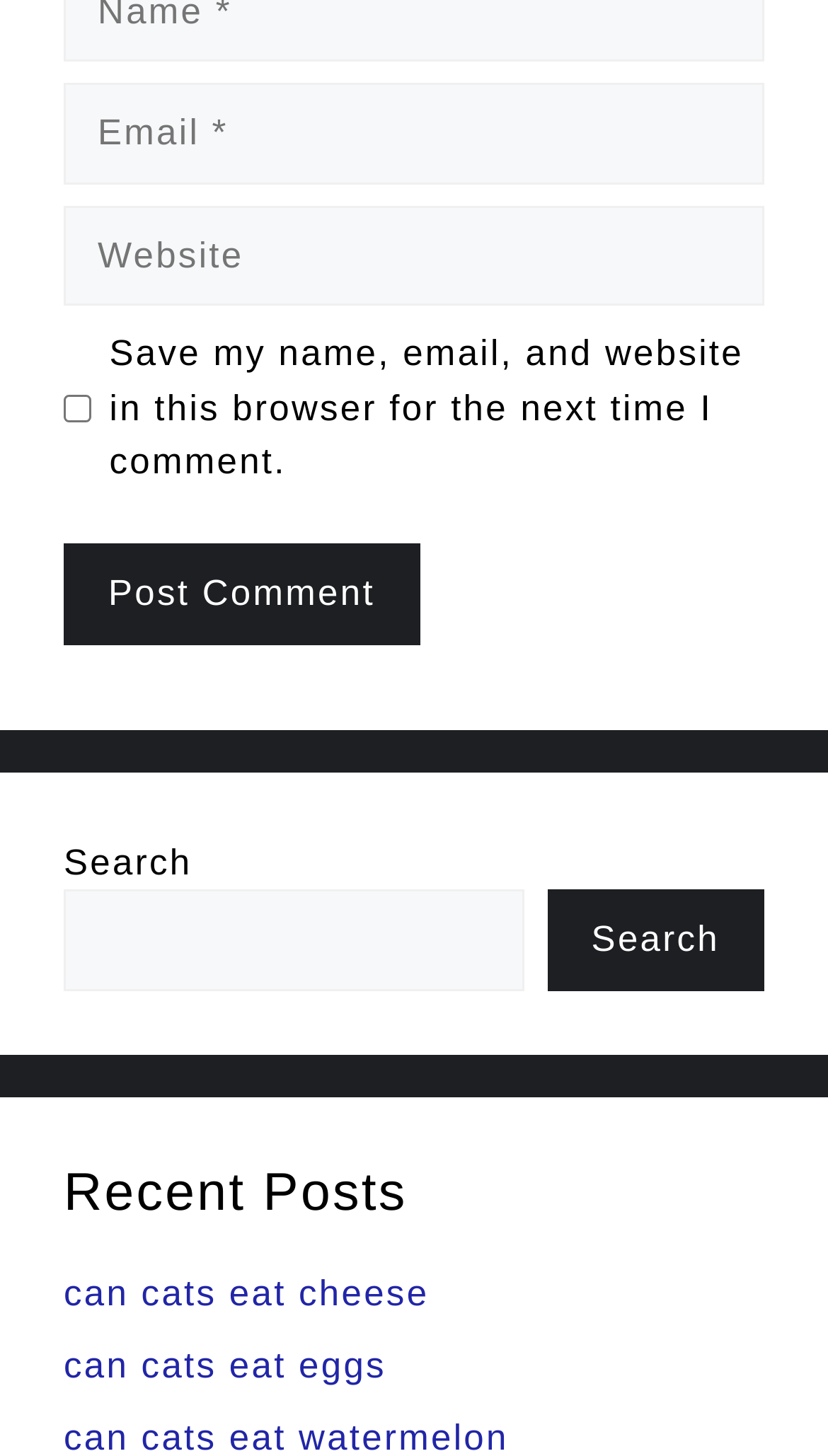Indicate the bounding box coordinates of the element that must be clicked to execute the instruction: "Enter email". The coordinates should be given as four float numbers between 0 and 1, i.e., [left, top, right, bottom].

[0.077, 0.057, 0.923, 0.126]